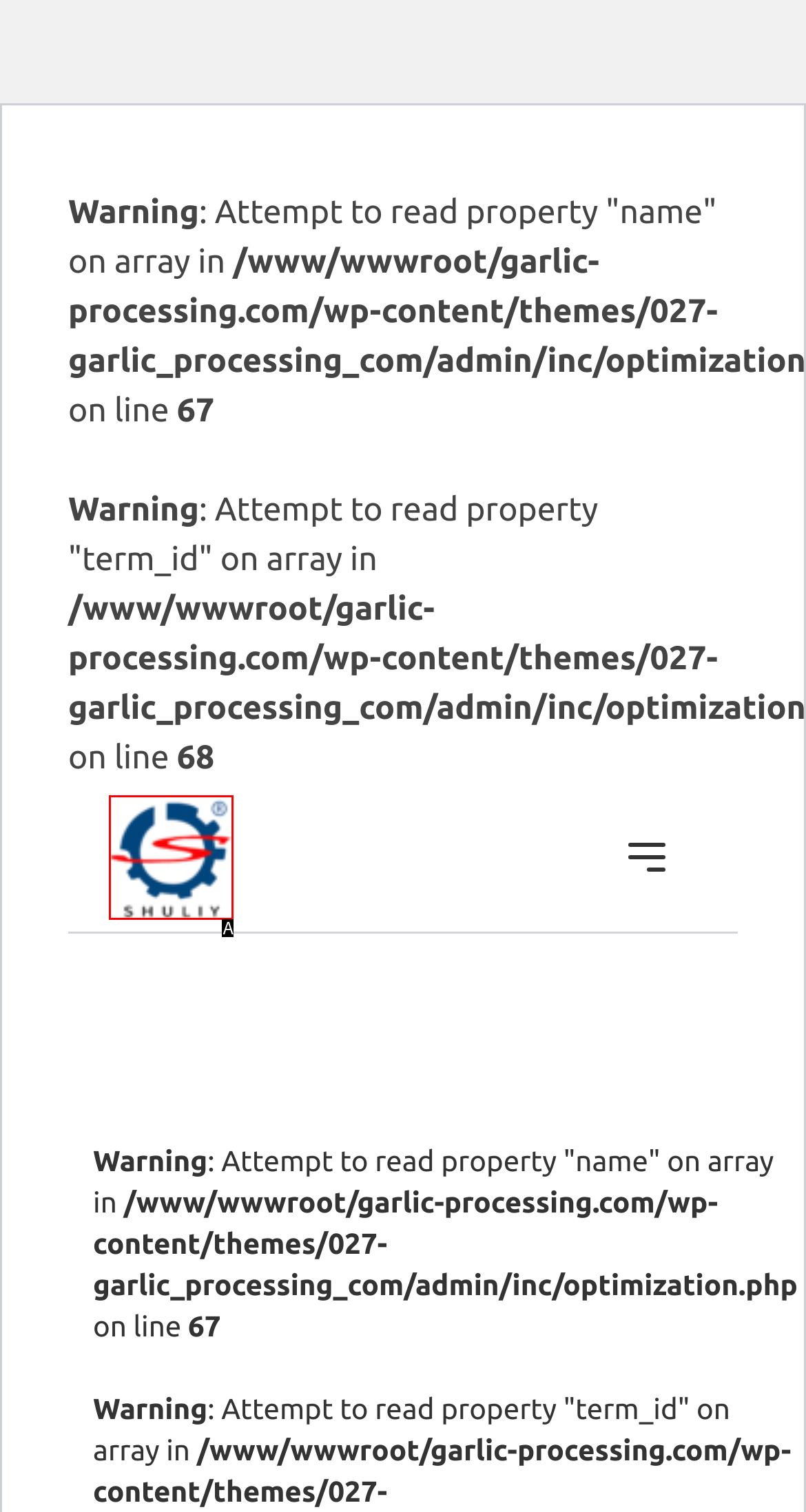With the provided description: alt="logo", select the most suitable HTML element. Respond with the letter of the selected option.

A